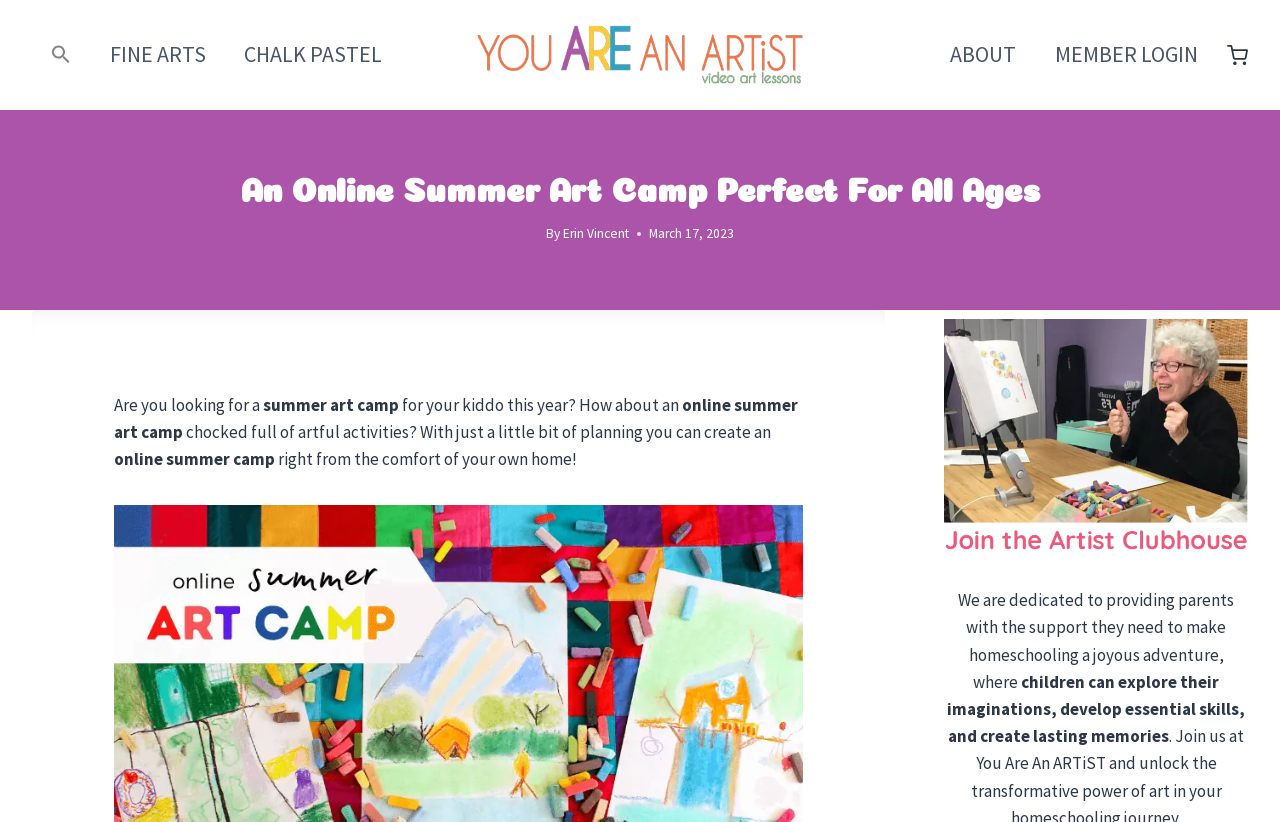Kindly provide the bounding box coordinates of the section you need to click on to fulfill the given instruction: "Open shopping cart".

[0.959, 0.054, 0.975, 0.08]